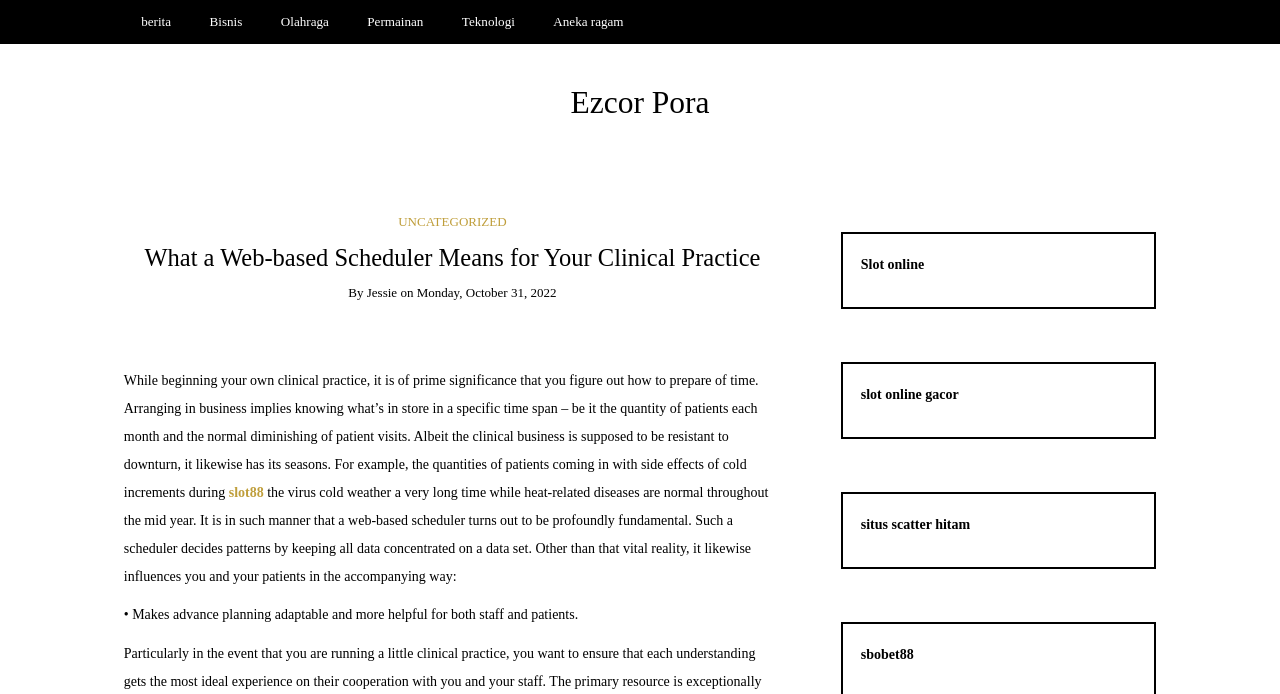Determine the bounding box coordinates of the section to be clicked to follow the instruction: "Check out UNCATEGORIZED page". The coordinates should be given as four float numbers between 0 and 1, formatted as [left, top, right, bottom].

[0.311, 0.308, 0.396, 0.33]